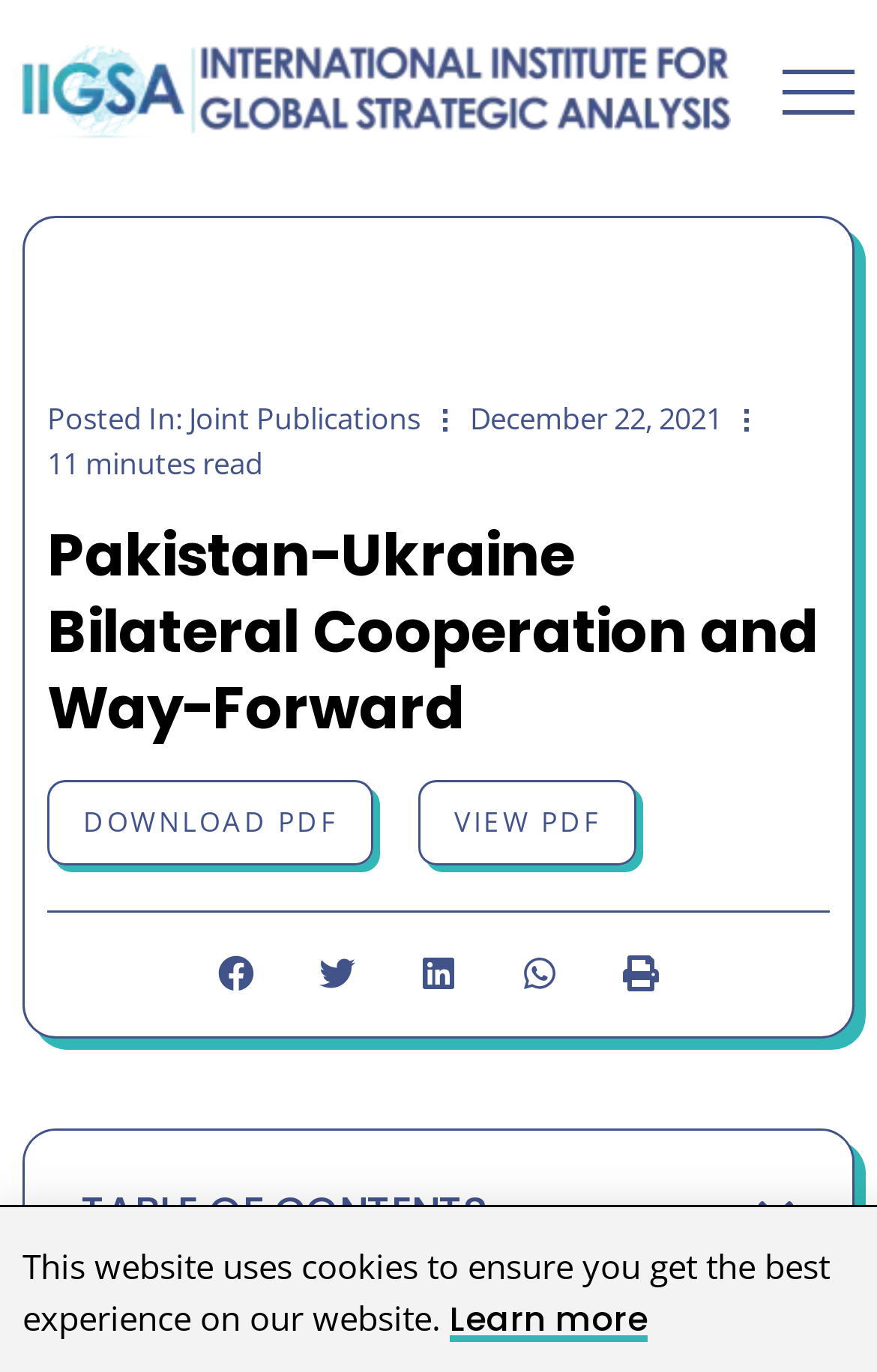Identify the bounding box coordinates for the element you need to click to achieve the following task: "Learn more about cookies". Provide the bounding box coordinates as four float numbers between 0 and 1, in the form [left, top, right, bottom].

[0.513, 0.943, 0.738, 0.977]